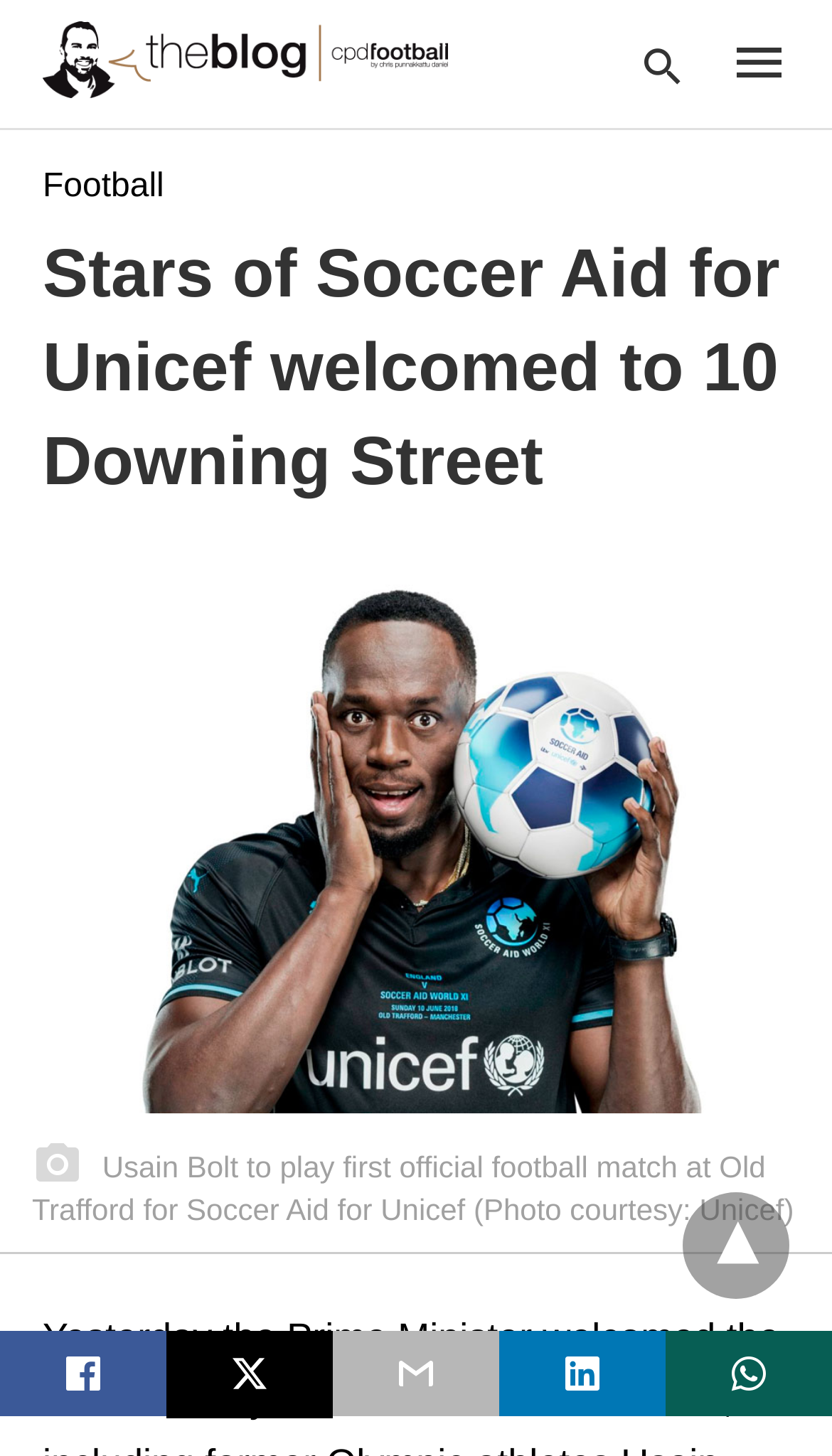Please identify the bounding box coordinates of the clickable area that will allow you to execute the instruction: "Click the link to CPD Football blog".

[0.051, 0.014, 0.538, 0.068]